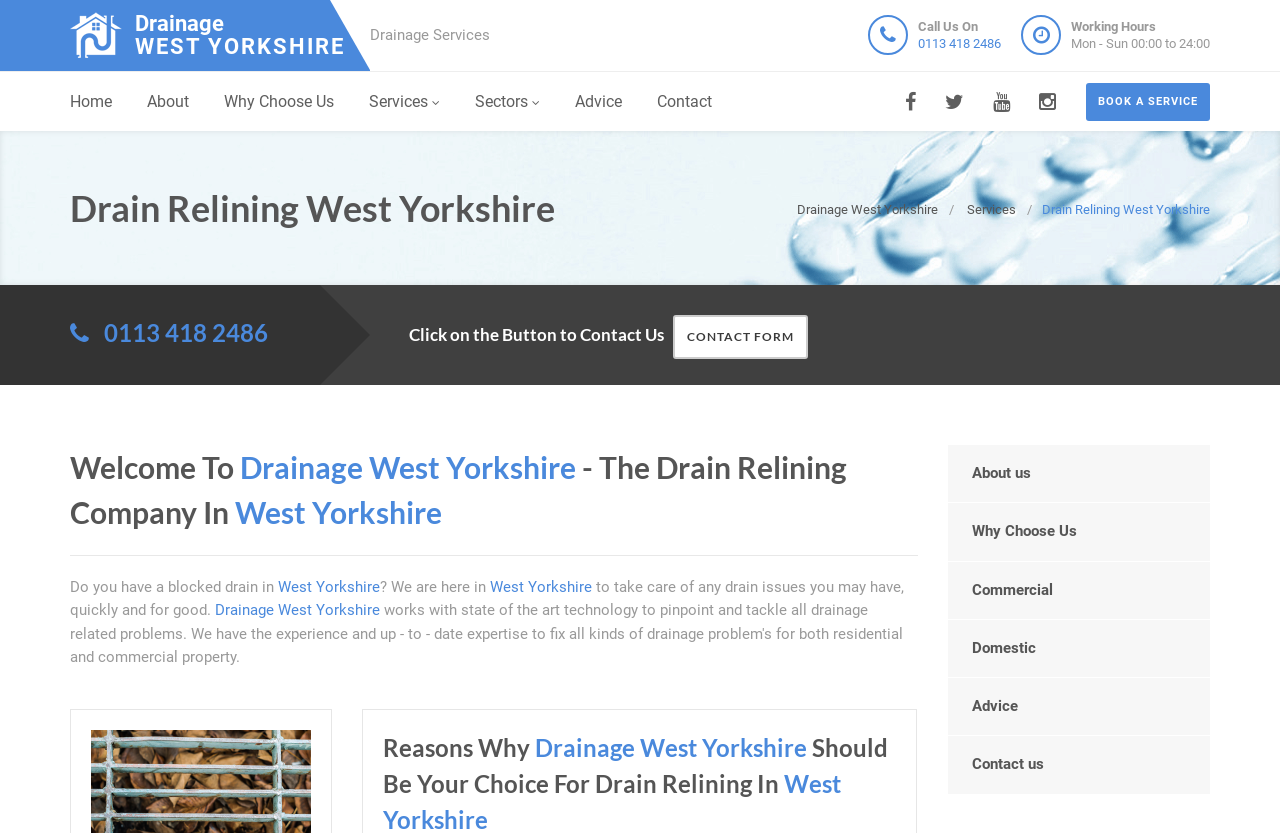Use a single word or phrase to answer the question: What is the company's name?

Drainage West Yorkshire